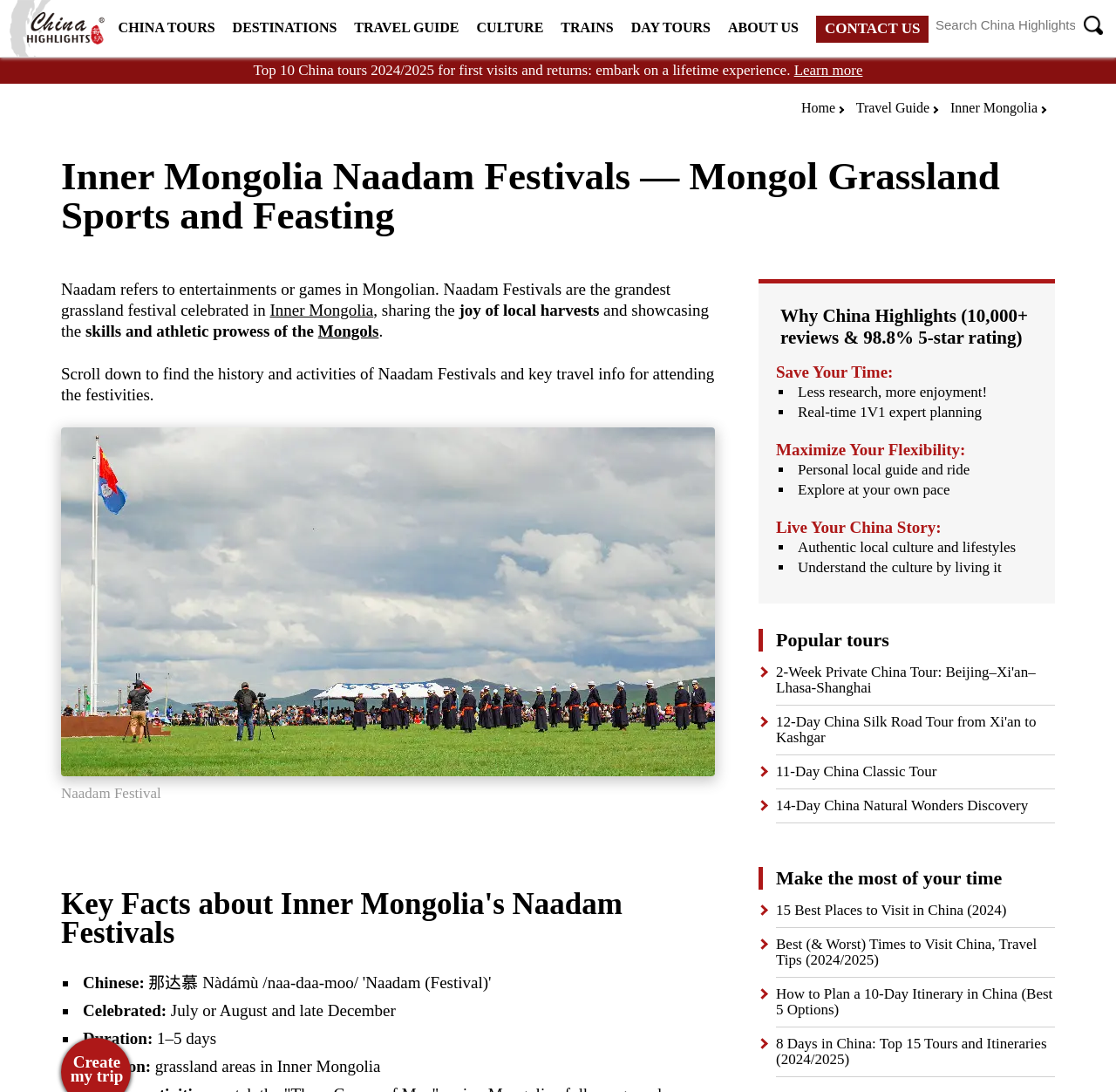Provide the bounding box coordinates of the area you need to click to execute the following instruction: "Check popular China tours".

[0.695, 0.608, 0.928, 0.637]